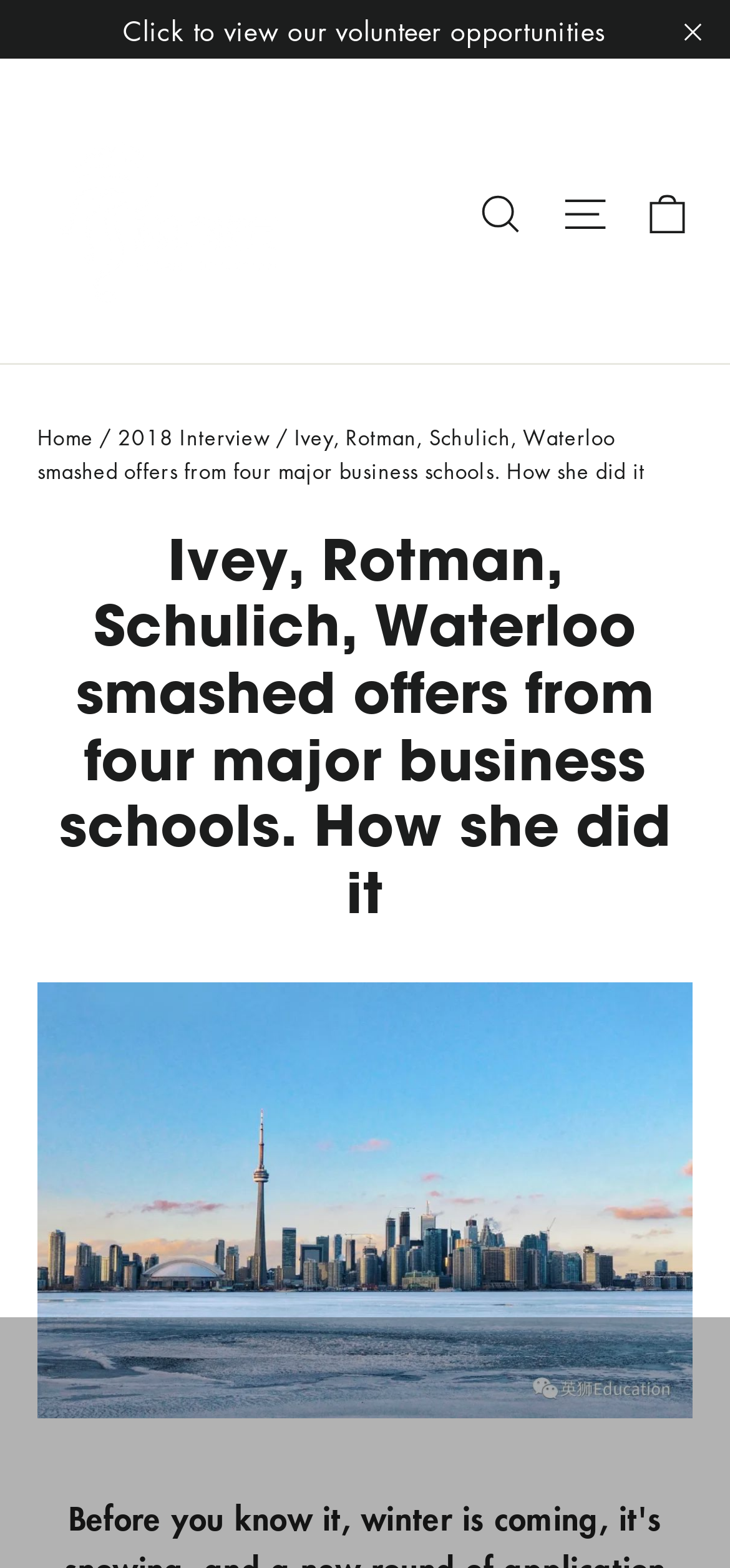Please find the bounding box coordinates of the element that you should click to achieve the following instruction: "subscribe with email". The coordinates should be presented as four float numbers between 0 and 1: [left, top, right, bottom].

[0.762, 0.563, 0.91, 0.615]